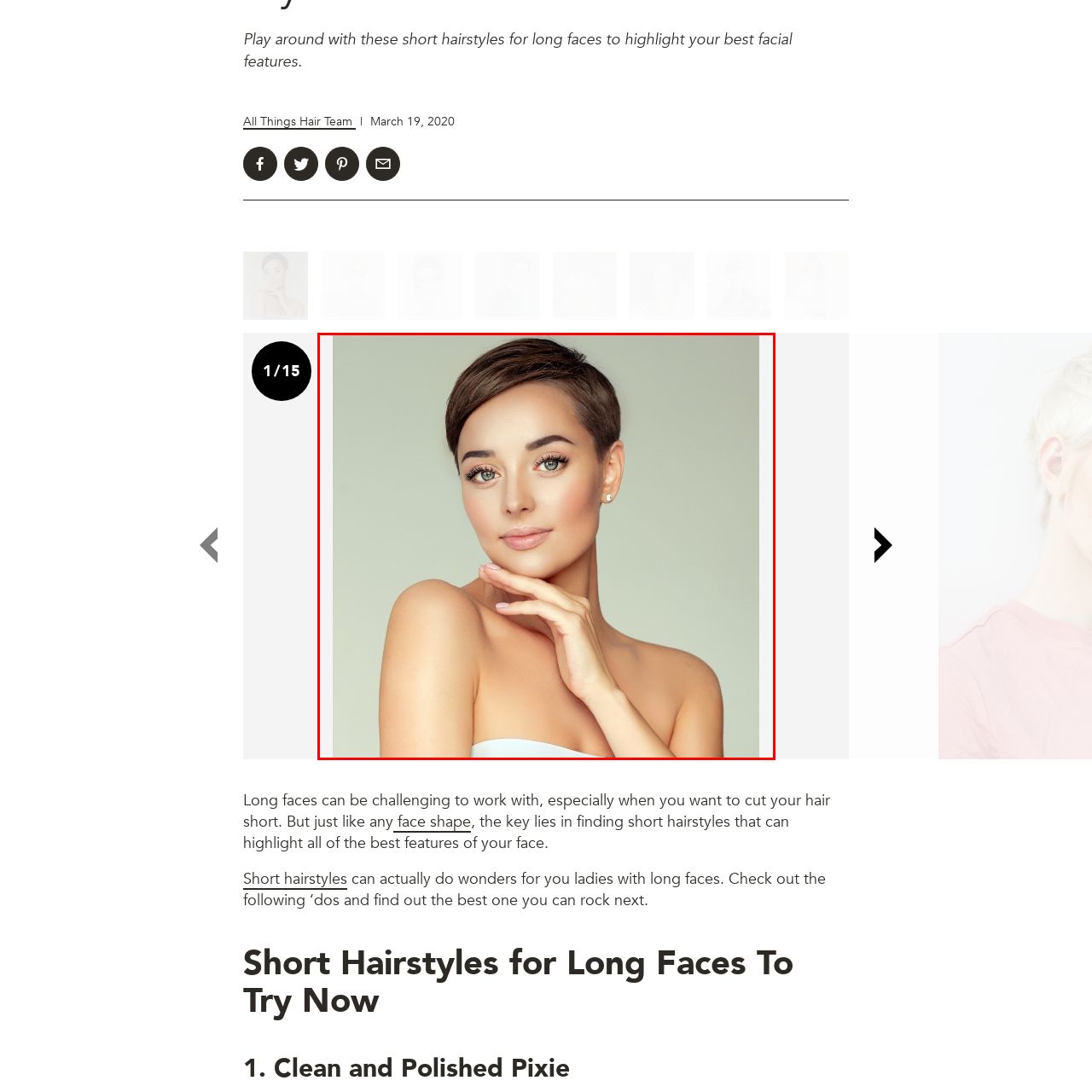Please look at the image highlighted by the red box, What is the shape of the woman's face?
 Provide your answer using a single word or phrase.

Long